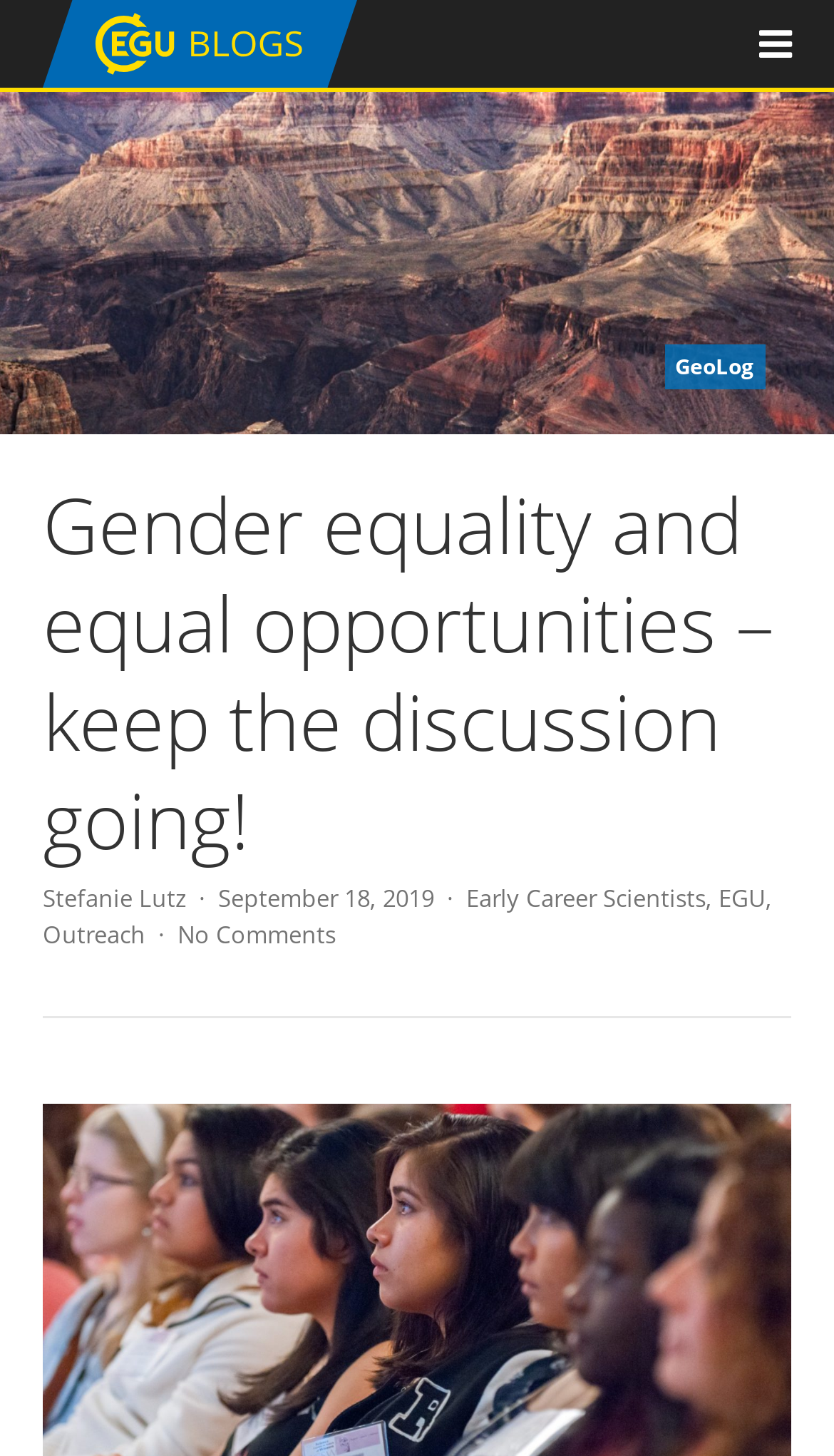What is the name of the blog?
Please respond to the question with a detailed and informative answer.

The name of the blog can be found in the top-left corner of the webpage, where it is written as 'GeoLog' with an accompanying image.